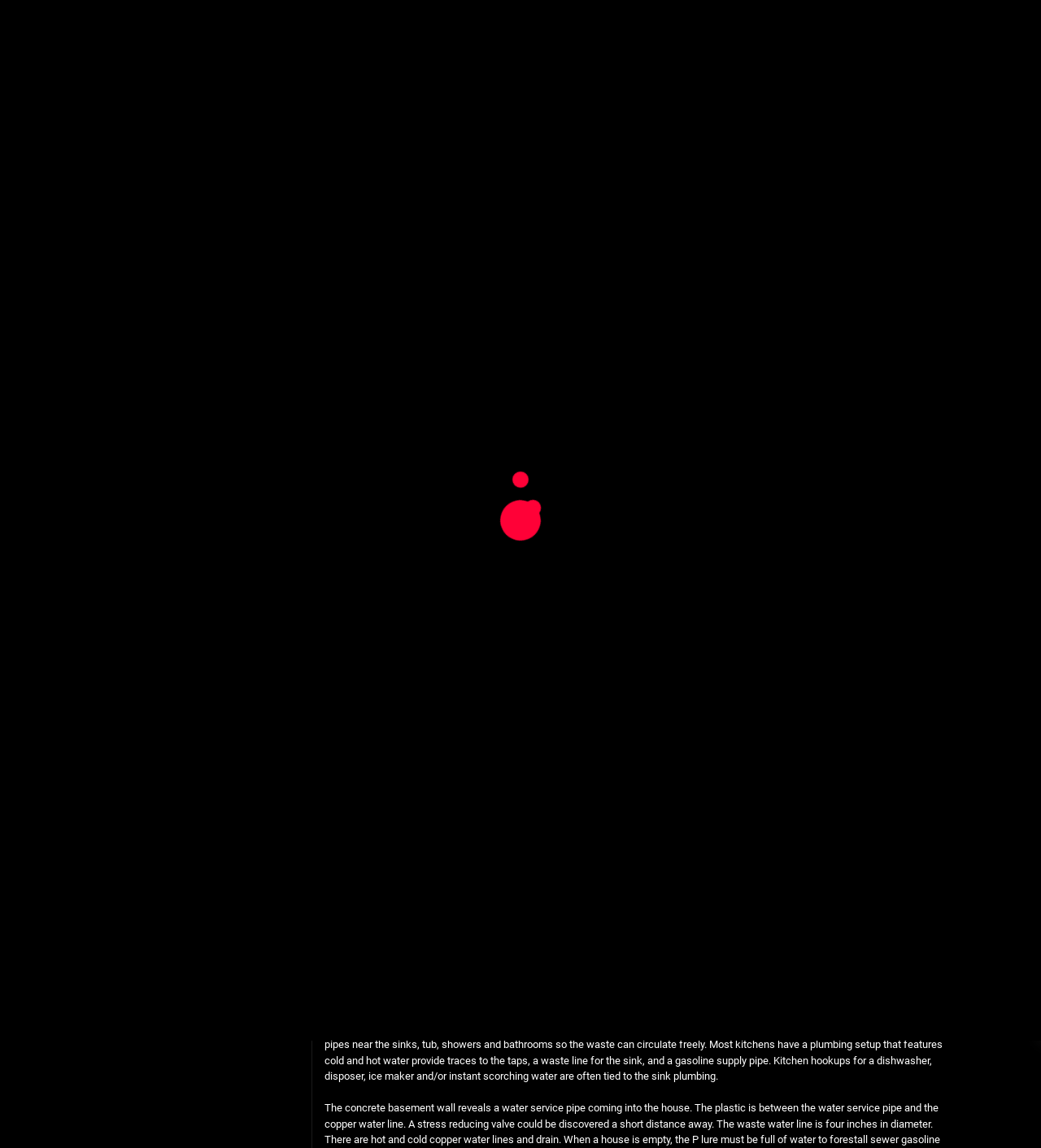Find the bounding box coordinates of the element I should click to carry out the following instruction: "Search for something".

[0.023, 0.314, 0.221, 0.35]